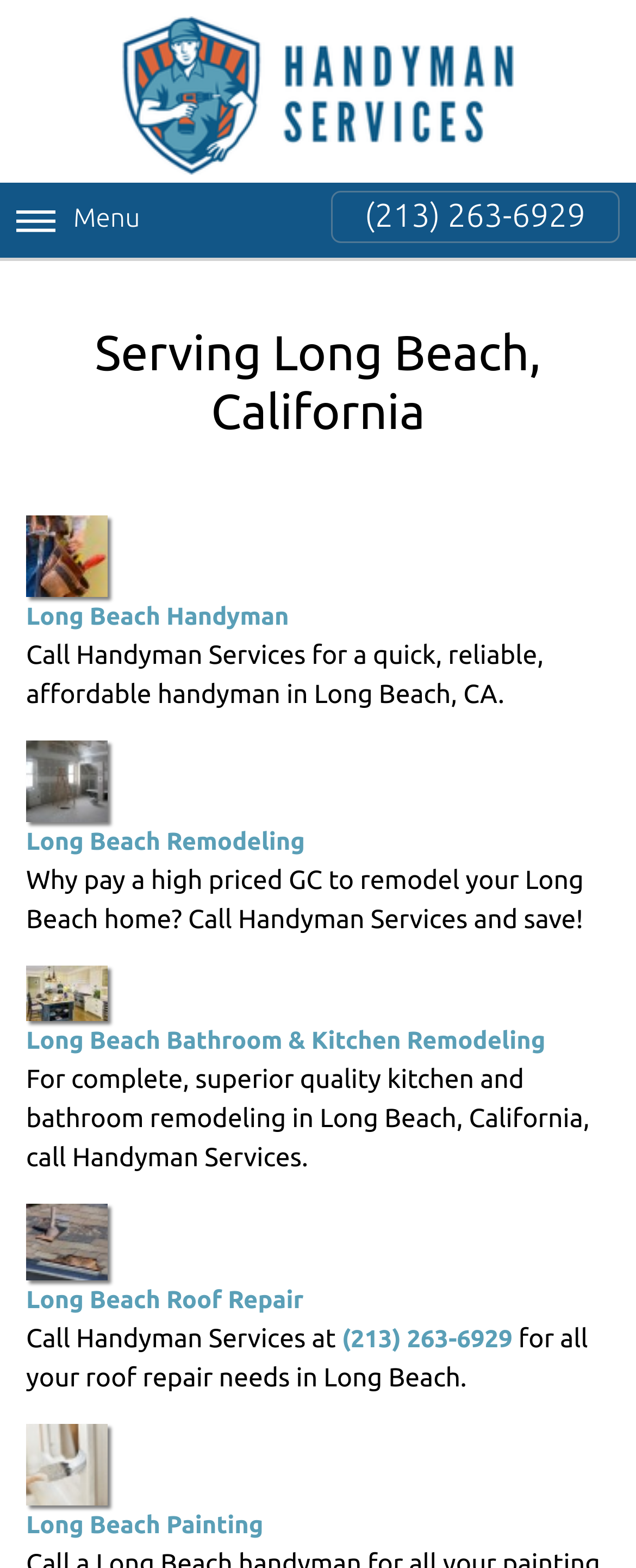Using the provided element description: "Long Beach Handyman", determine the bounding box coordinates of the corresponding UI element in the screenshot.

[0.041, 0.329, 0.959, 0.402]